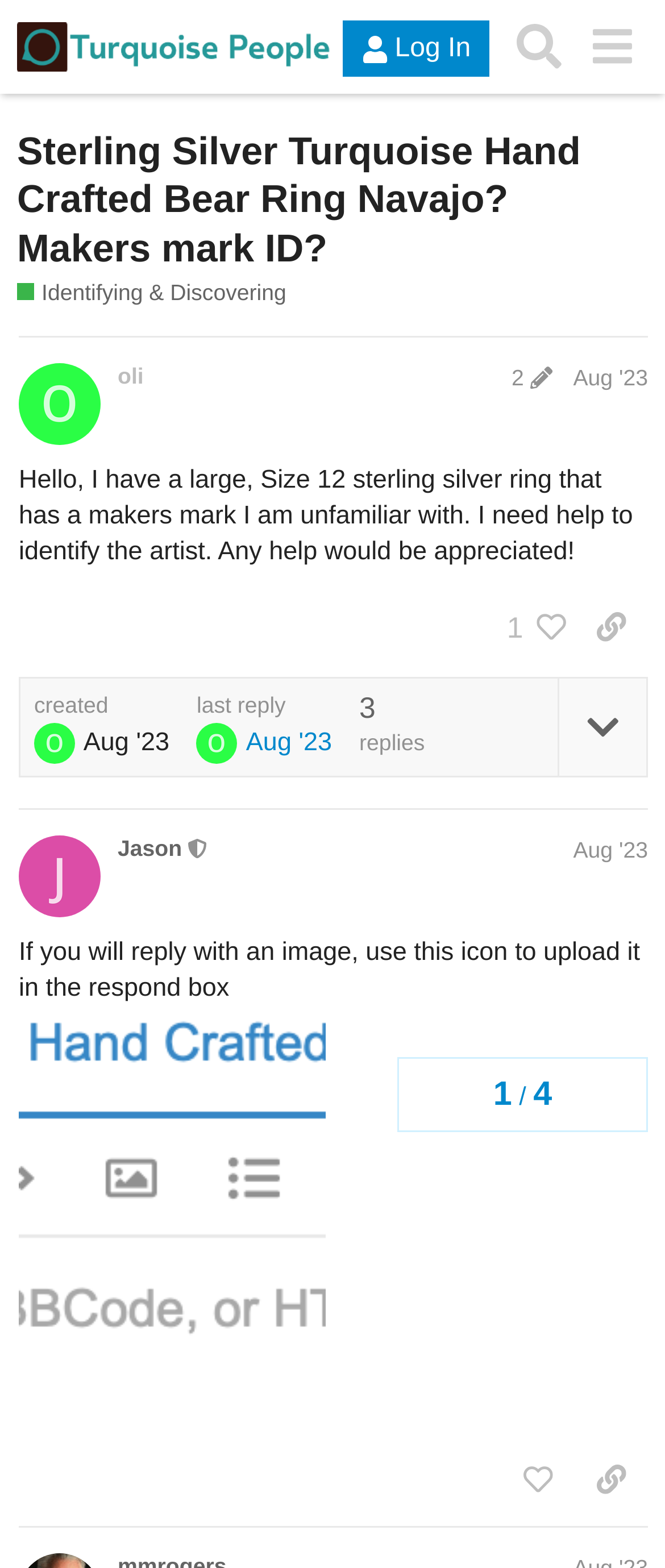Based on the element description: "Real Estate Law", identify the UI element and provide its bounding box coordinates. Use four float numbers between 0 and 1, [left, top, right, bottom].

None